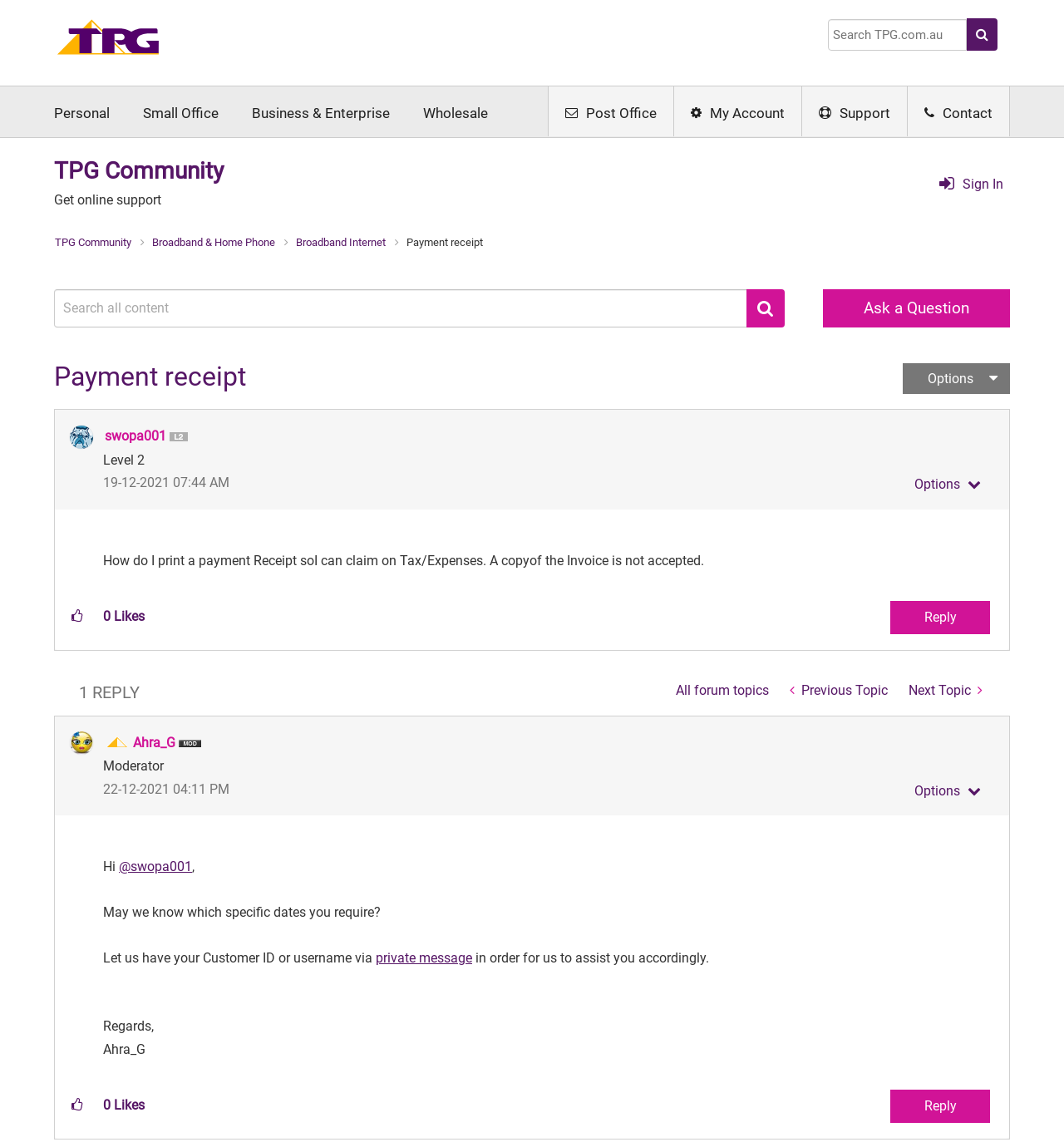Can you provide the bounding box coordinates for the element that should be clicked to implement the instruction: "View profile of swopa001"?

[0.098, 0.373, 0.156, 0.387]